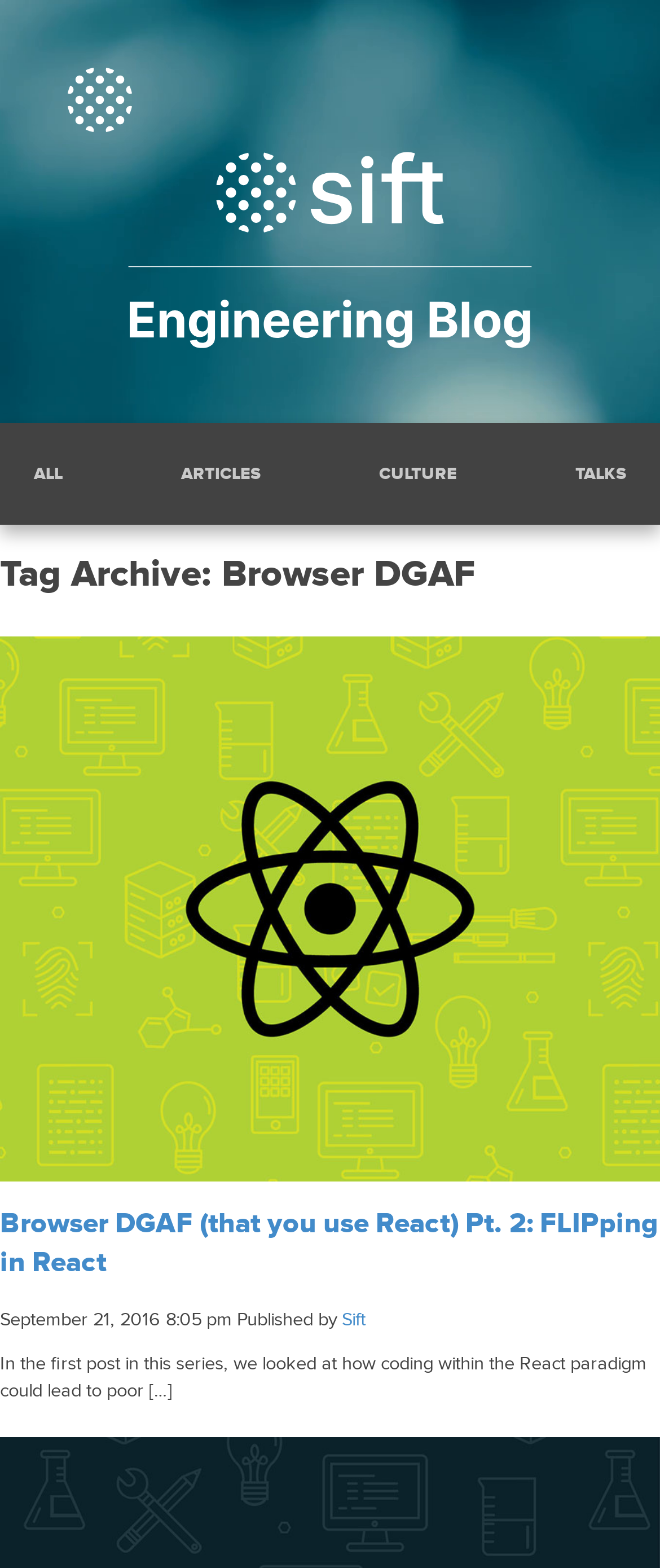Specify the bounding box coordinates of the element's region that should be clicked to achieve the following instruction: "go to siftscience.com". The bounding box coordinates consist of four float numbers between 0 and 1, in the format [left, top, right, bottom].

[0.103, 0.043, 0.205, 0.084]